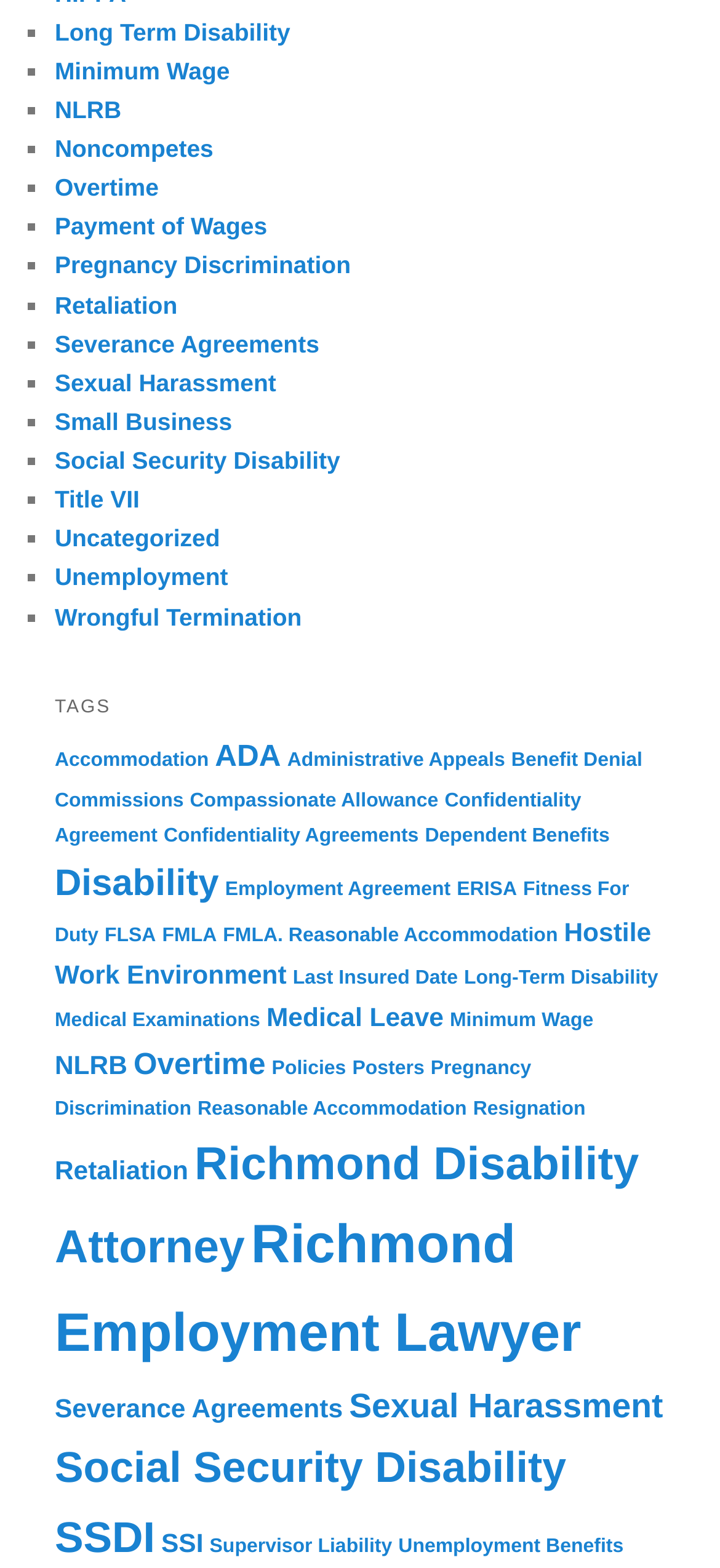Use a single word or phrase to answer the question: How many items are under 'Richmond Employment Lawyer'?

17